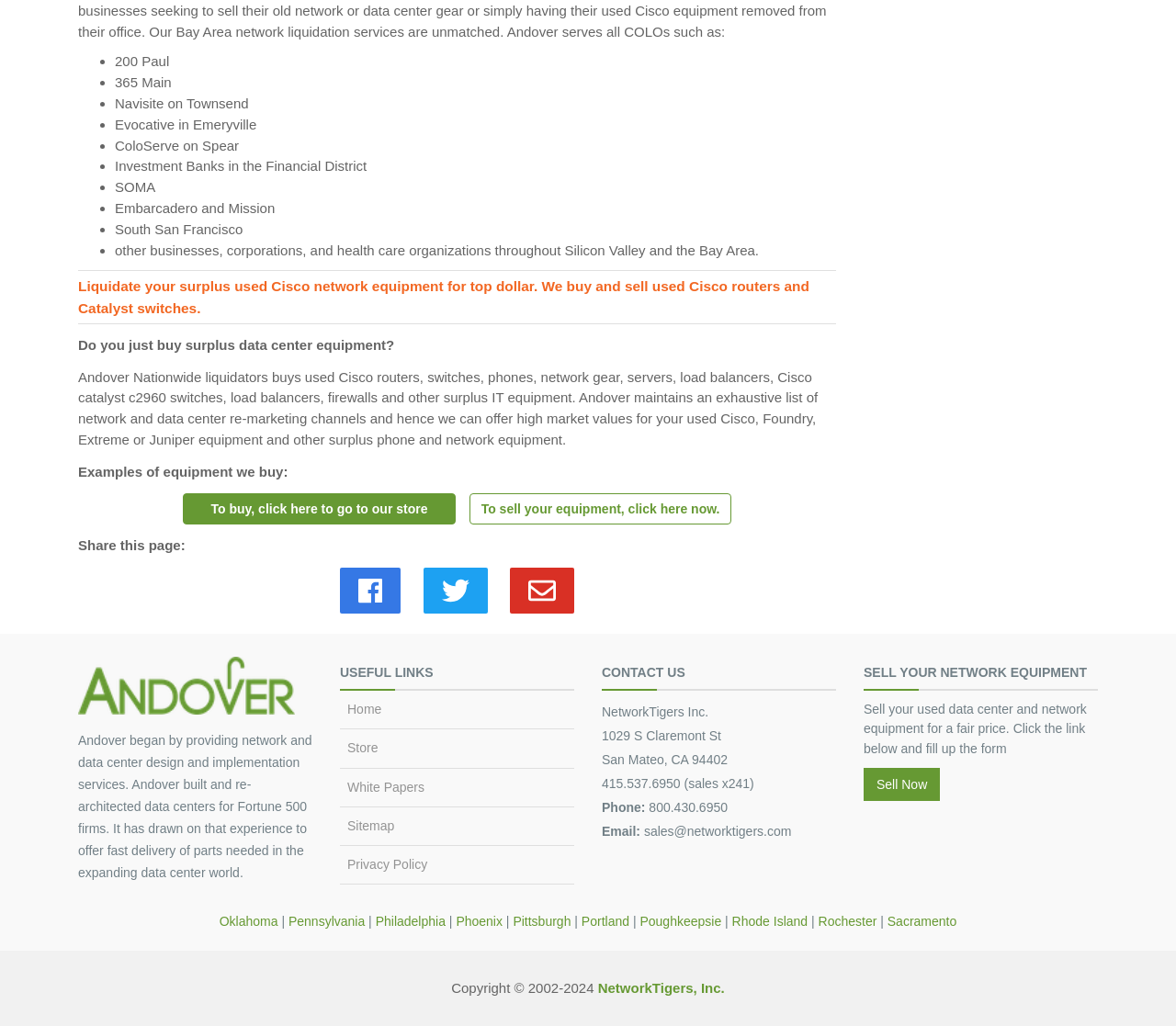What is the name of the company's logo?
Using the image as a reference, give a one-word or short phrase answer.

Andoverlogo